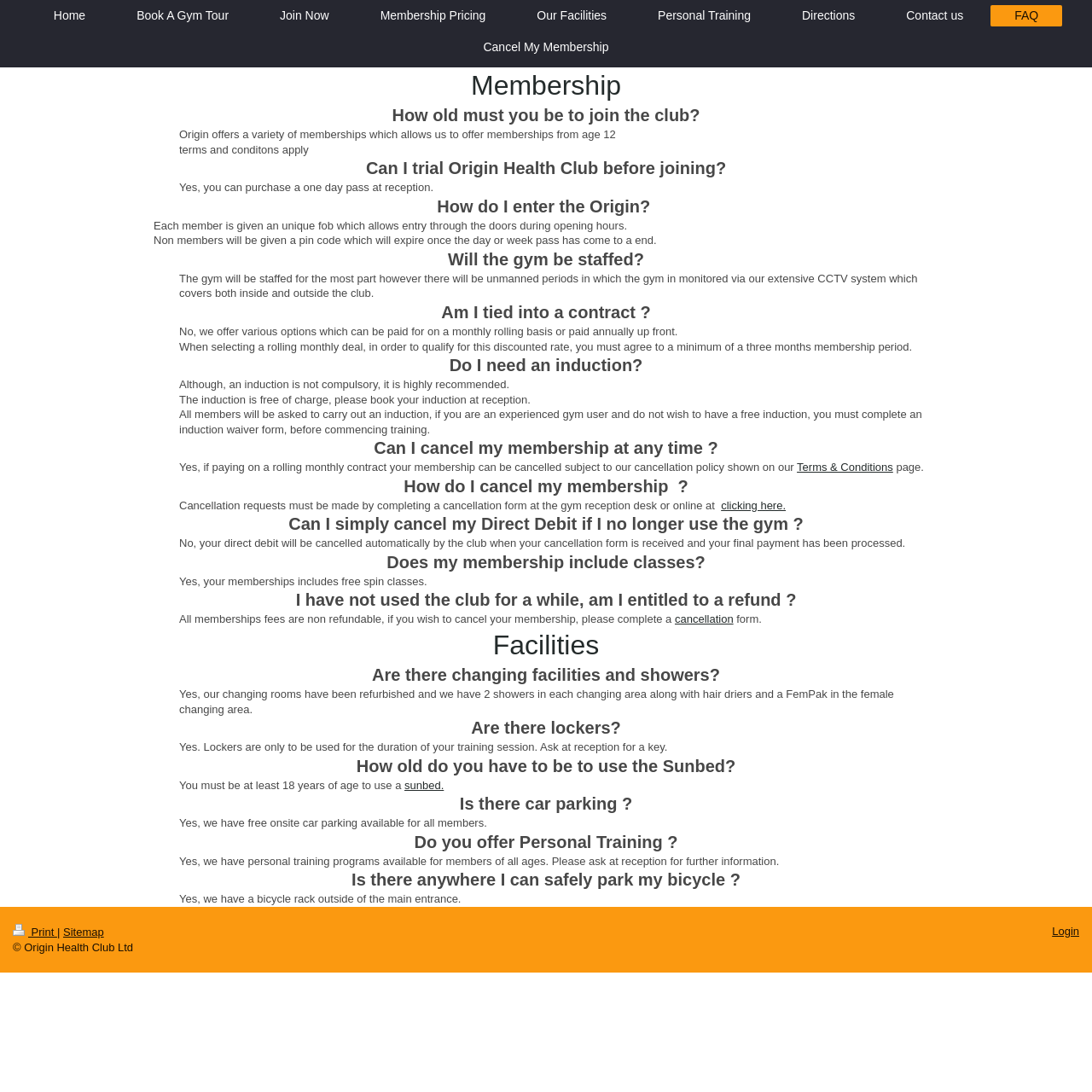Can you identify the bounding box coordinates of the clickable region needed to carry out this instruction: 'View the 'Membership Pricing''? The coordinates should be four float numbers within the range of 0 to 1, stated as [left, top, right, bottom].

[0.326, 0.005, 0.467, 0.024]